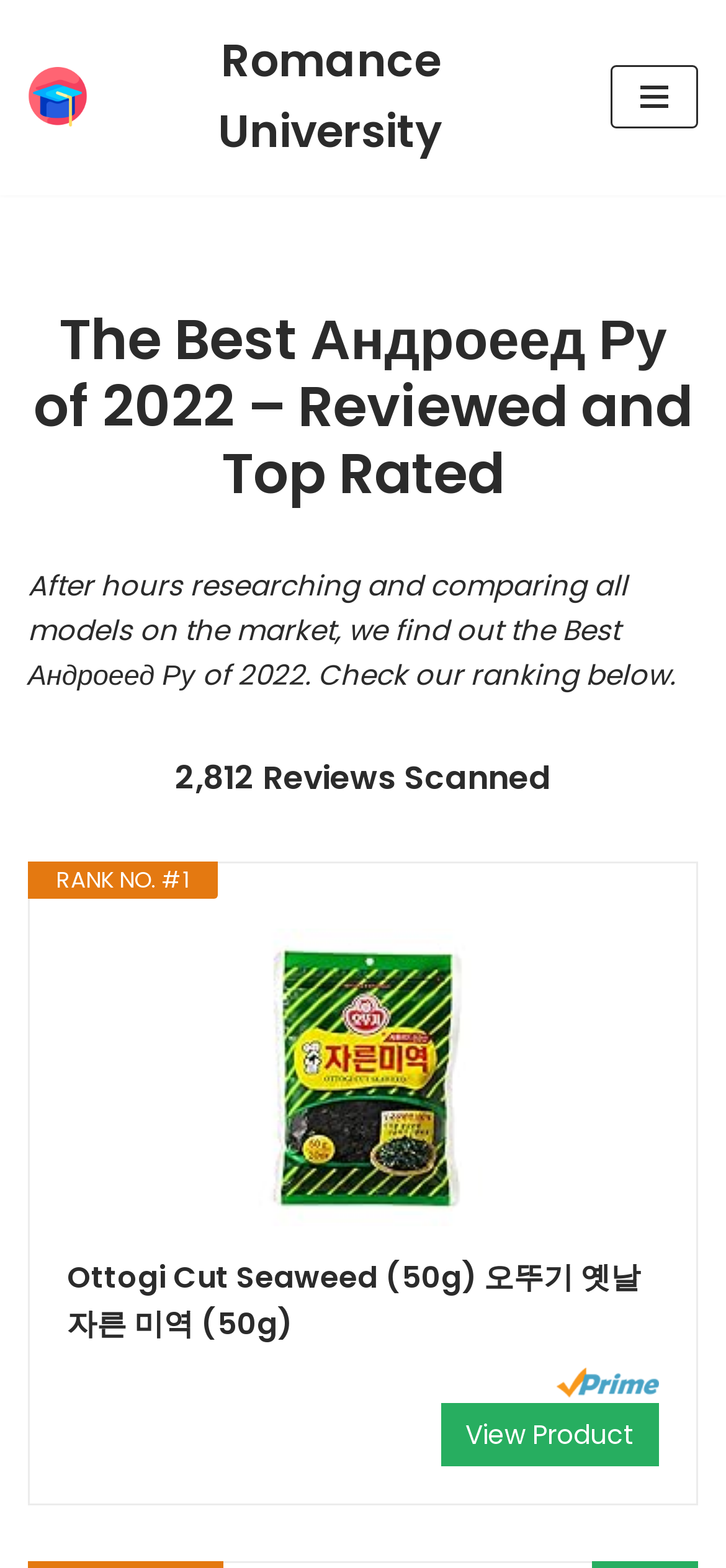Please study the image and answer the question comprehensively:
Where can the product be viewed?

I found the 'View Product' link which is located next to the 'Amazon Prime' link, indicating that the product can be viewed on Amazon Prime.